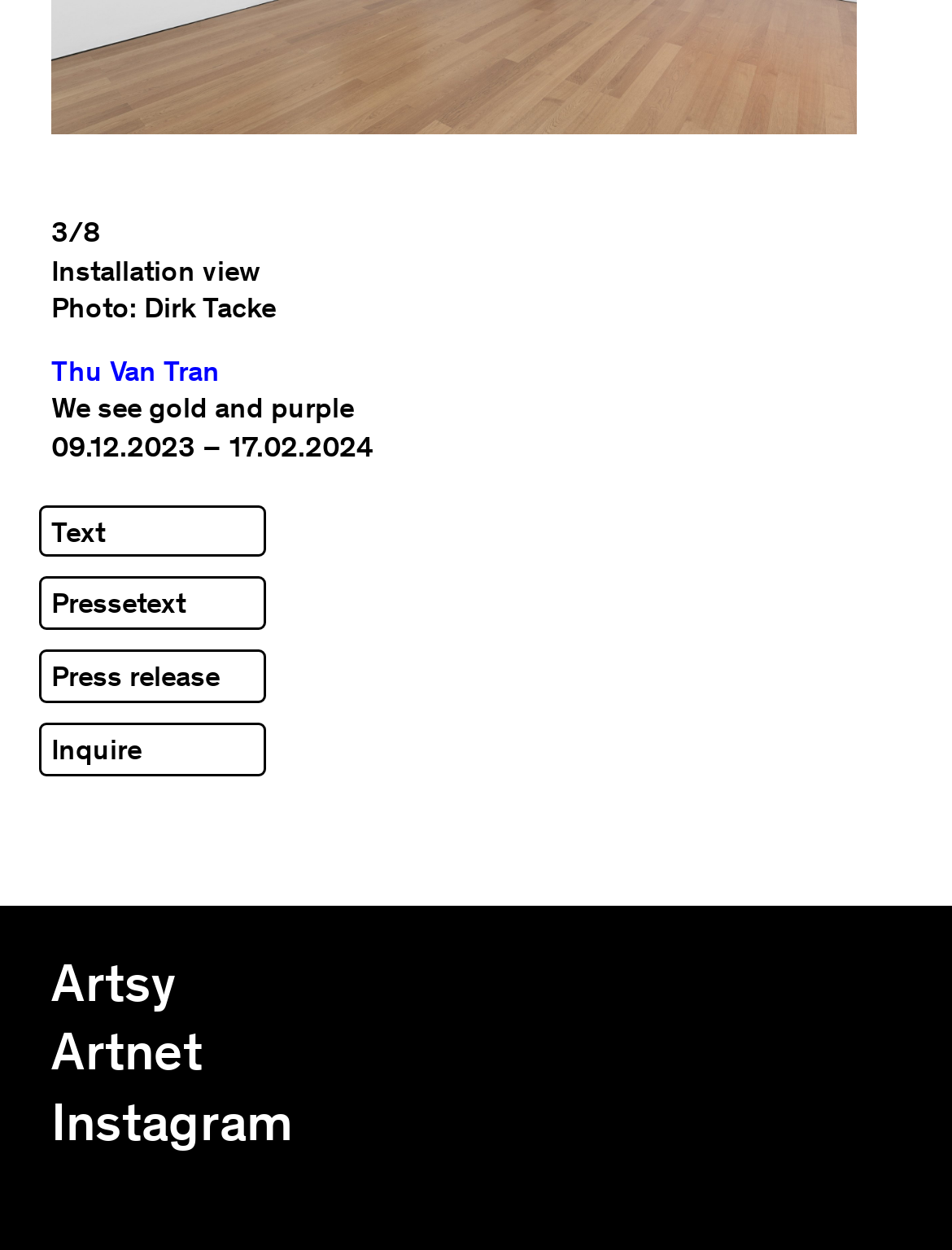Calculate the bounding box coordinates of the UI element given the description: "Thu Van Tran".

[0.054, 0.287, 0.231, 0.31]